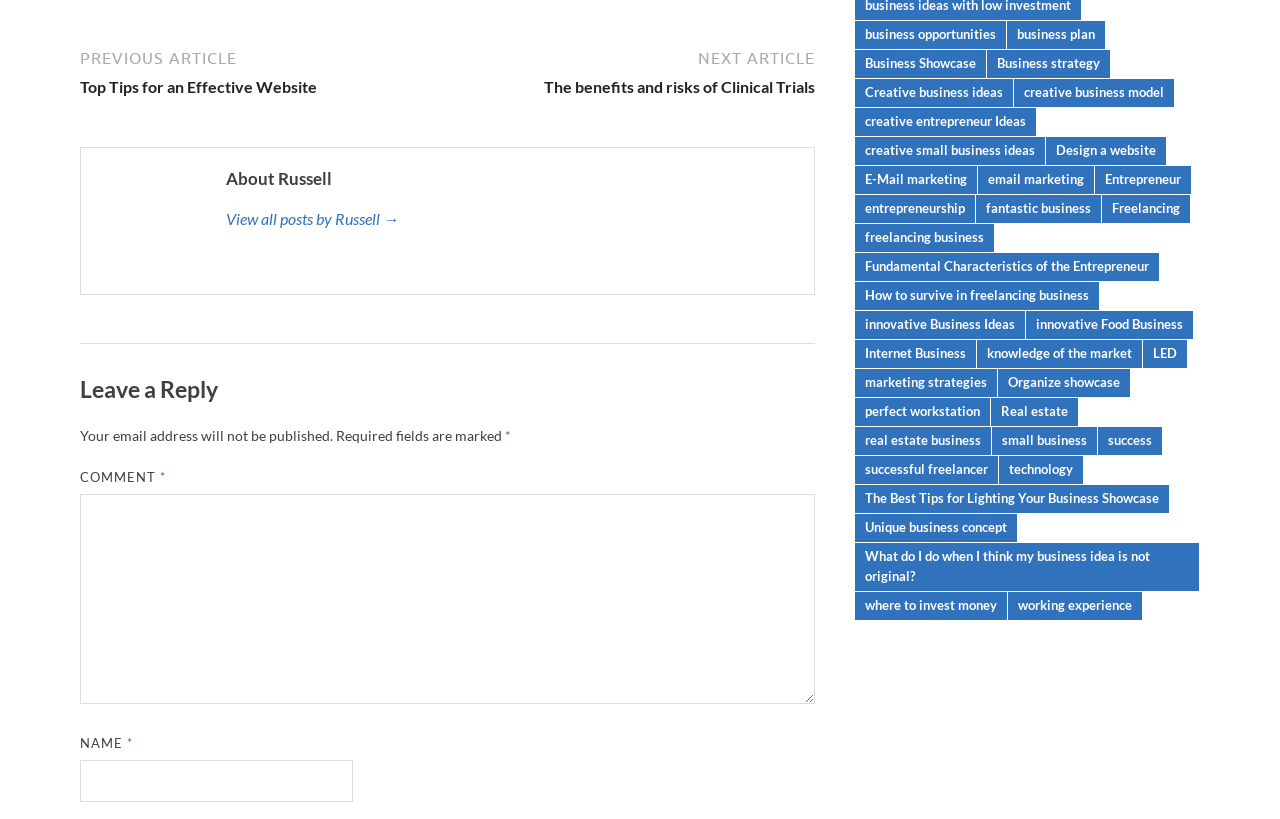Using floating point numbers between 0 and 1, provide the bounding box coordinates in the format (top-left x, top-left y, bottom-right x, bottom-right y). Locate the UI element described here: success

[0.858, 0.522, 0.908, 0.556]